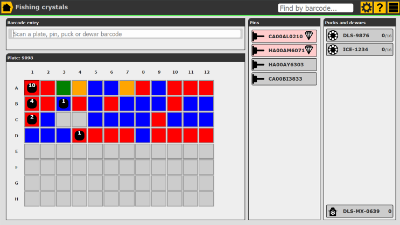Using the details in the image, give a detailed response to the question below:
What is the function of the right panel?

The right panel of the interface displays a list of pins and relevant controls, enabling users to drag and drop crystals onto designated locations, thereby streamlining the workflow for crystal management processes.